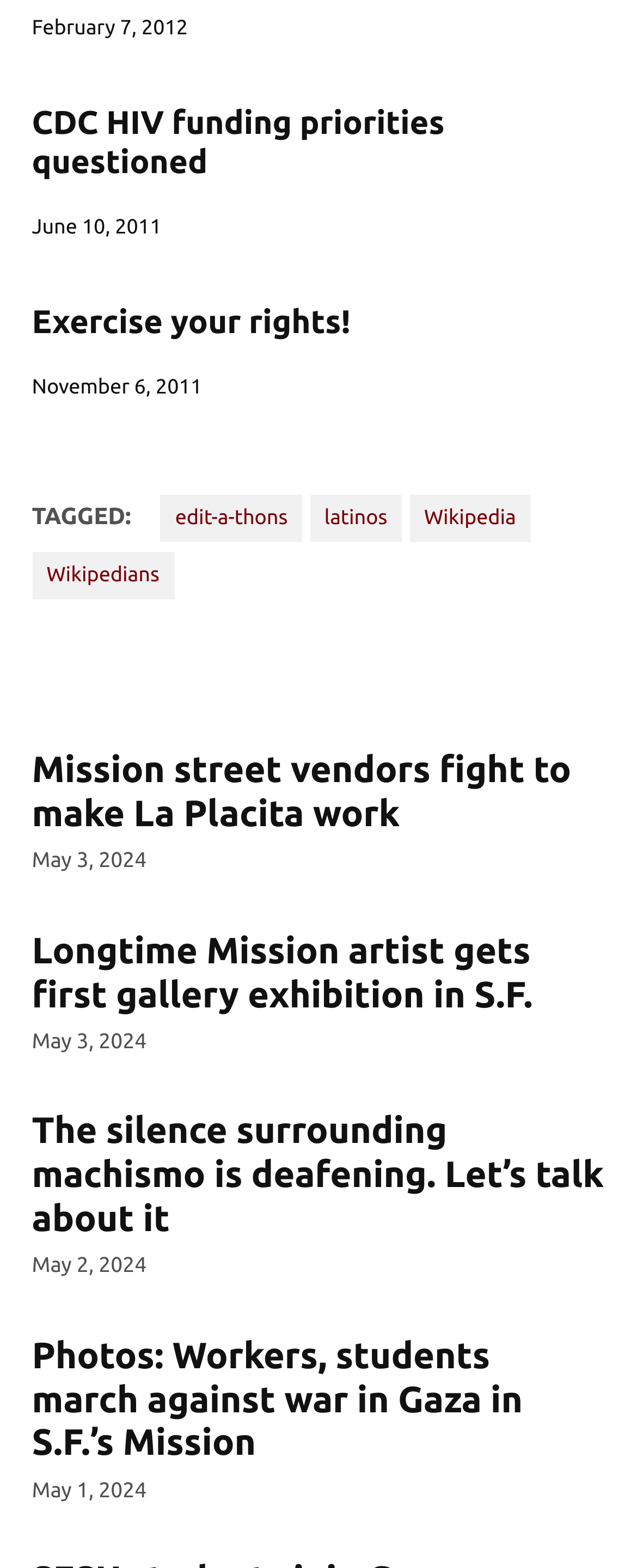What is the title of the second article?
Based on the screenshot, provide a one-word or short-phrase response.

CDC HIV funding priorities questioned